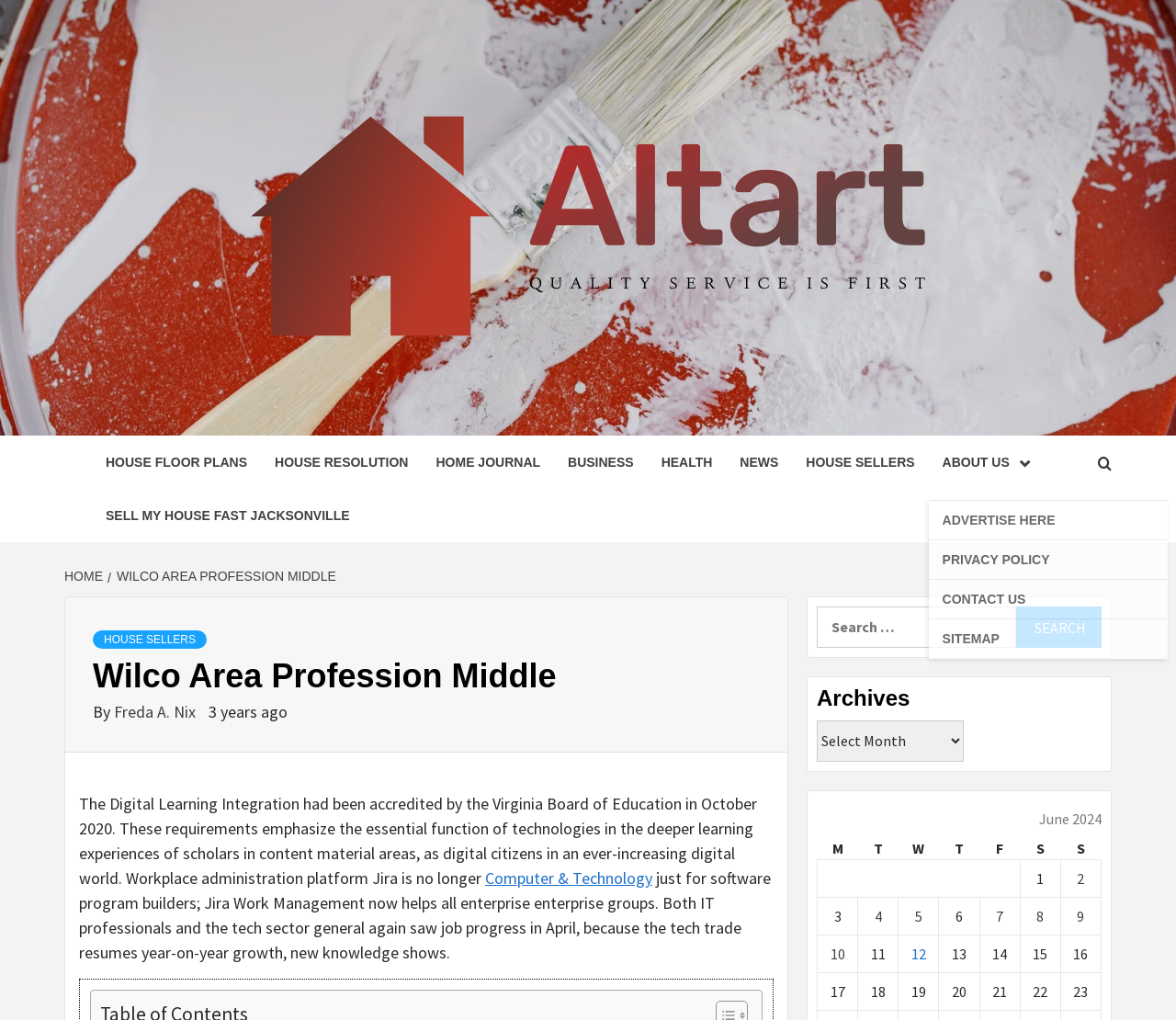Find the coordinates for the bounding box of the element with this description: "Health".

[0.55, 0.427, 0.617, 0.479]